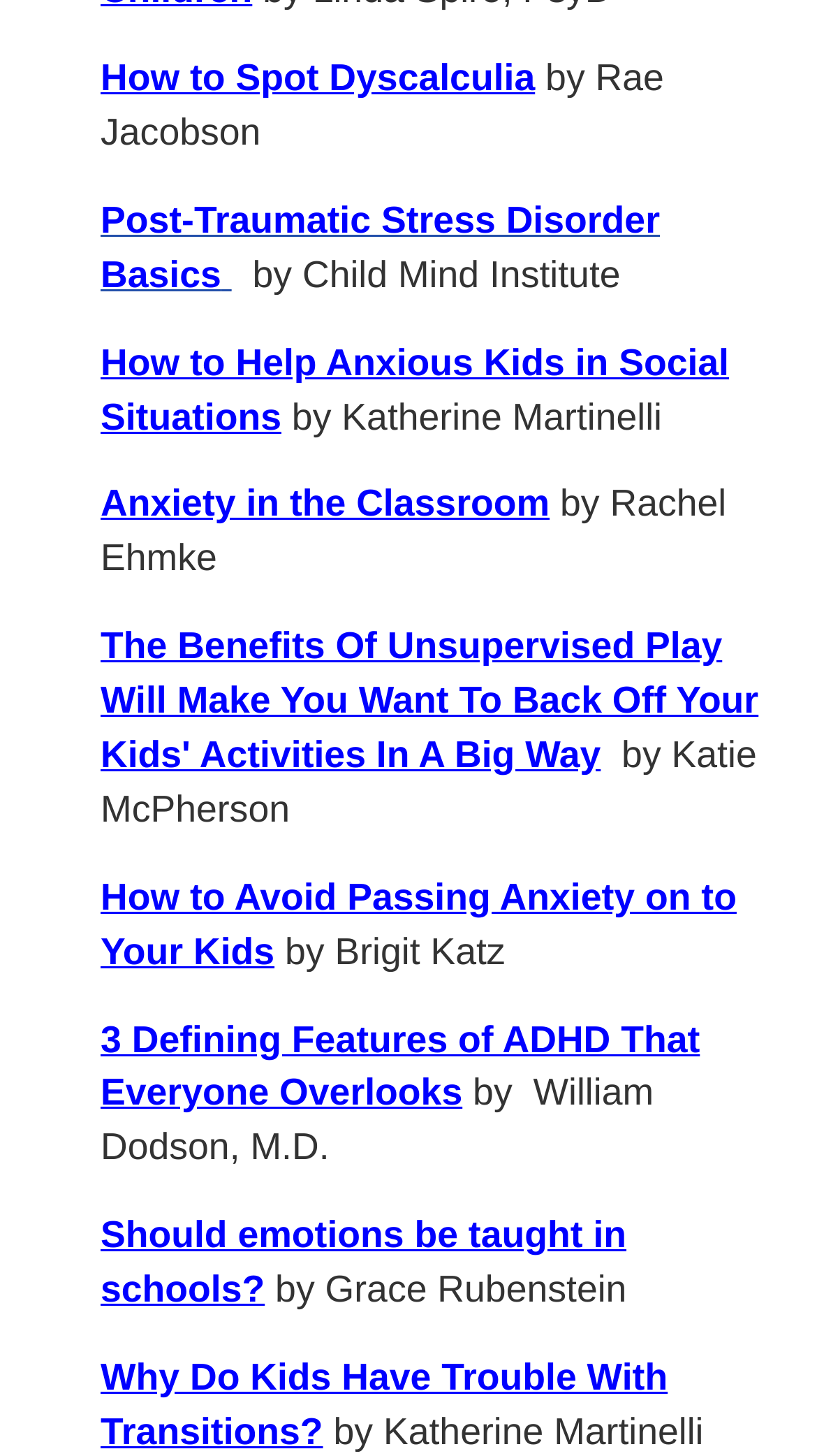Indicate the bounding box coordinates of the clickable region to achieve the following instruction: "Learn about post-traumatic stress disorder."

[0.123, 0.137, 0.808, 0.203]